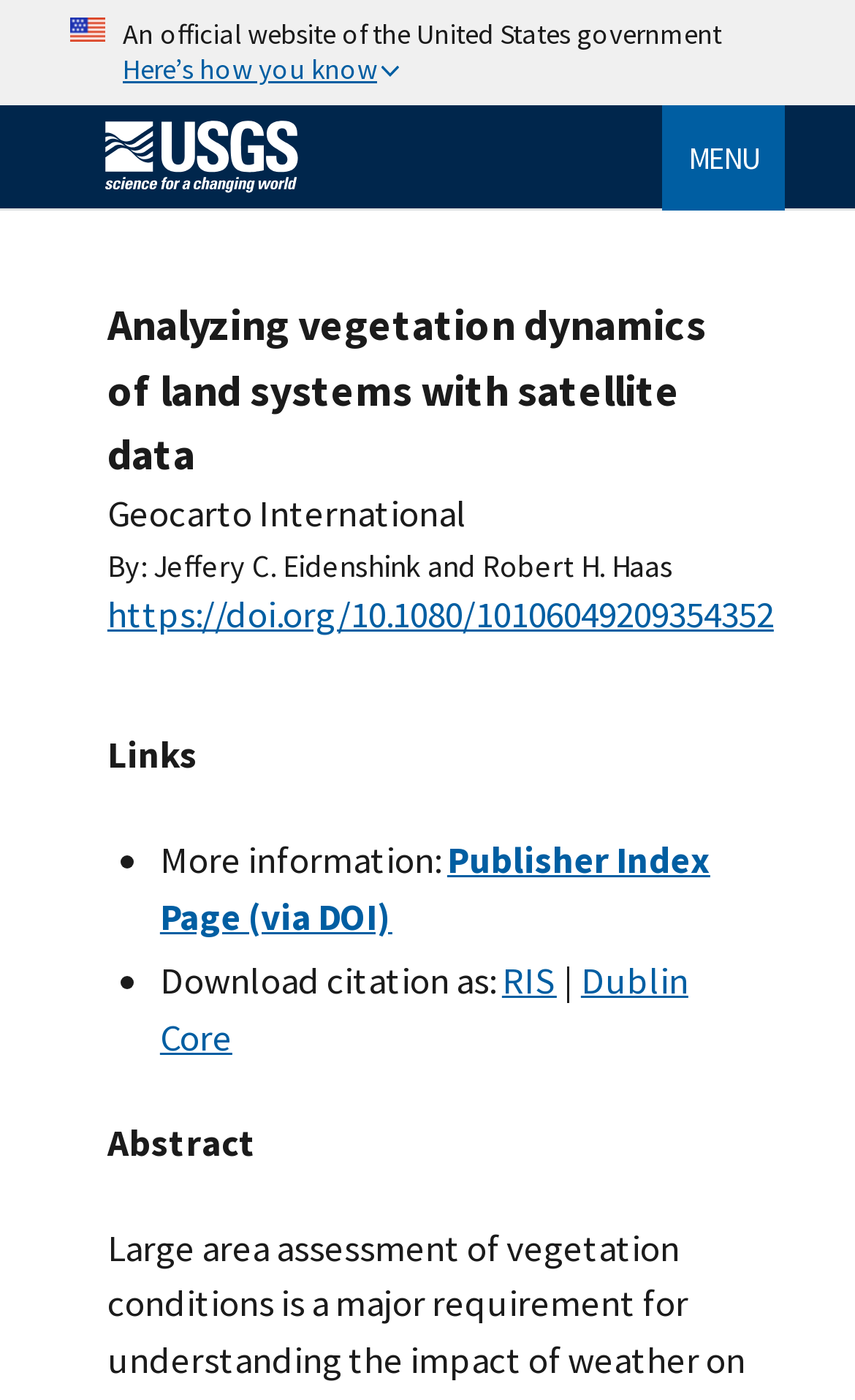Provide a thorough and detailed response to the question by examining the image: 
What is the topic of the article?

I determined this by looking at the heading element within the 'MENU' button, which describes the topic of the article.